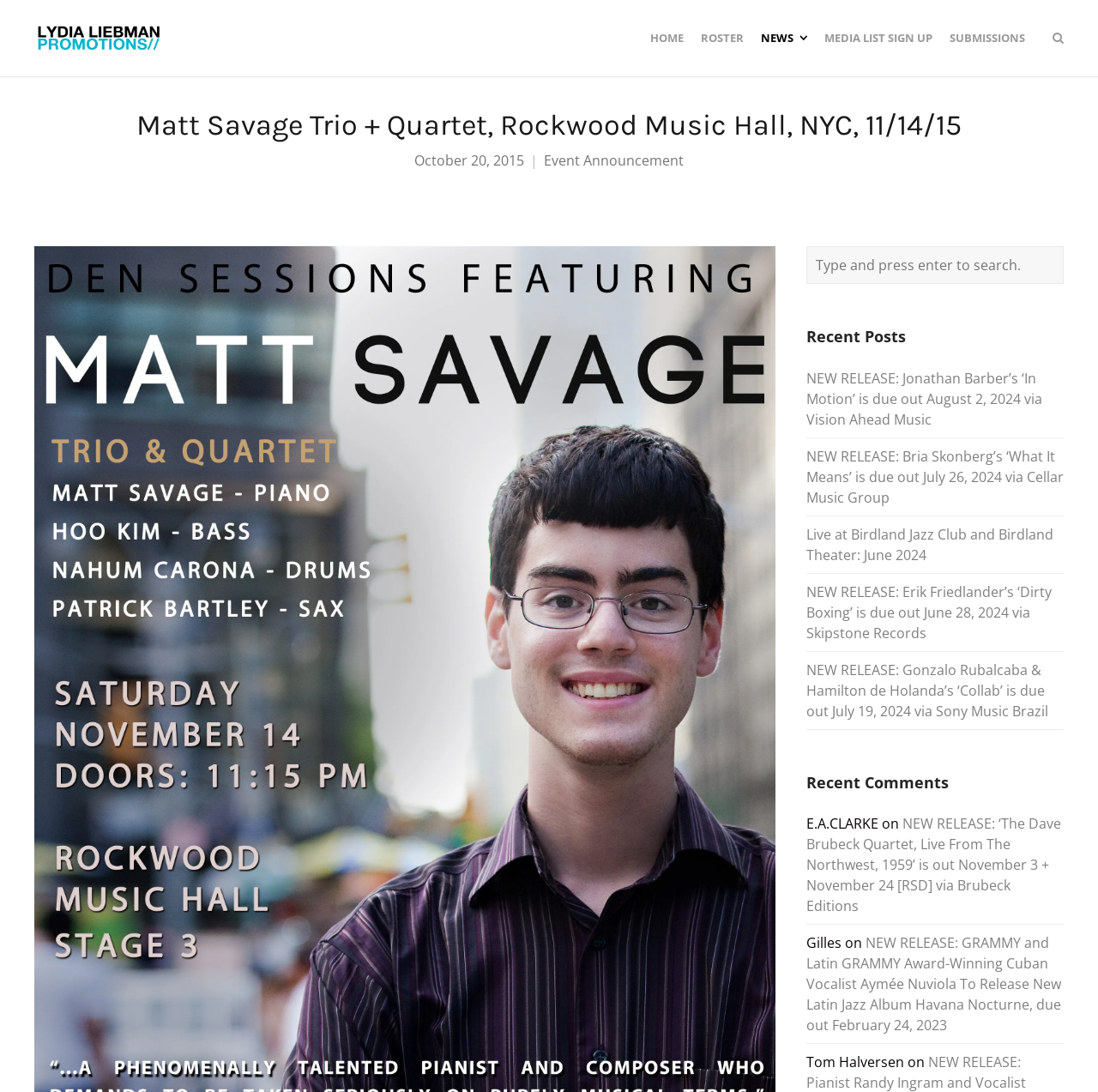Find the bounding box coordinates of the element to click in order to complete the given instruction: "Visit LYDIALIEBMAN.COM."

[0.031, 0.02, 0.148, 0.049]